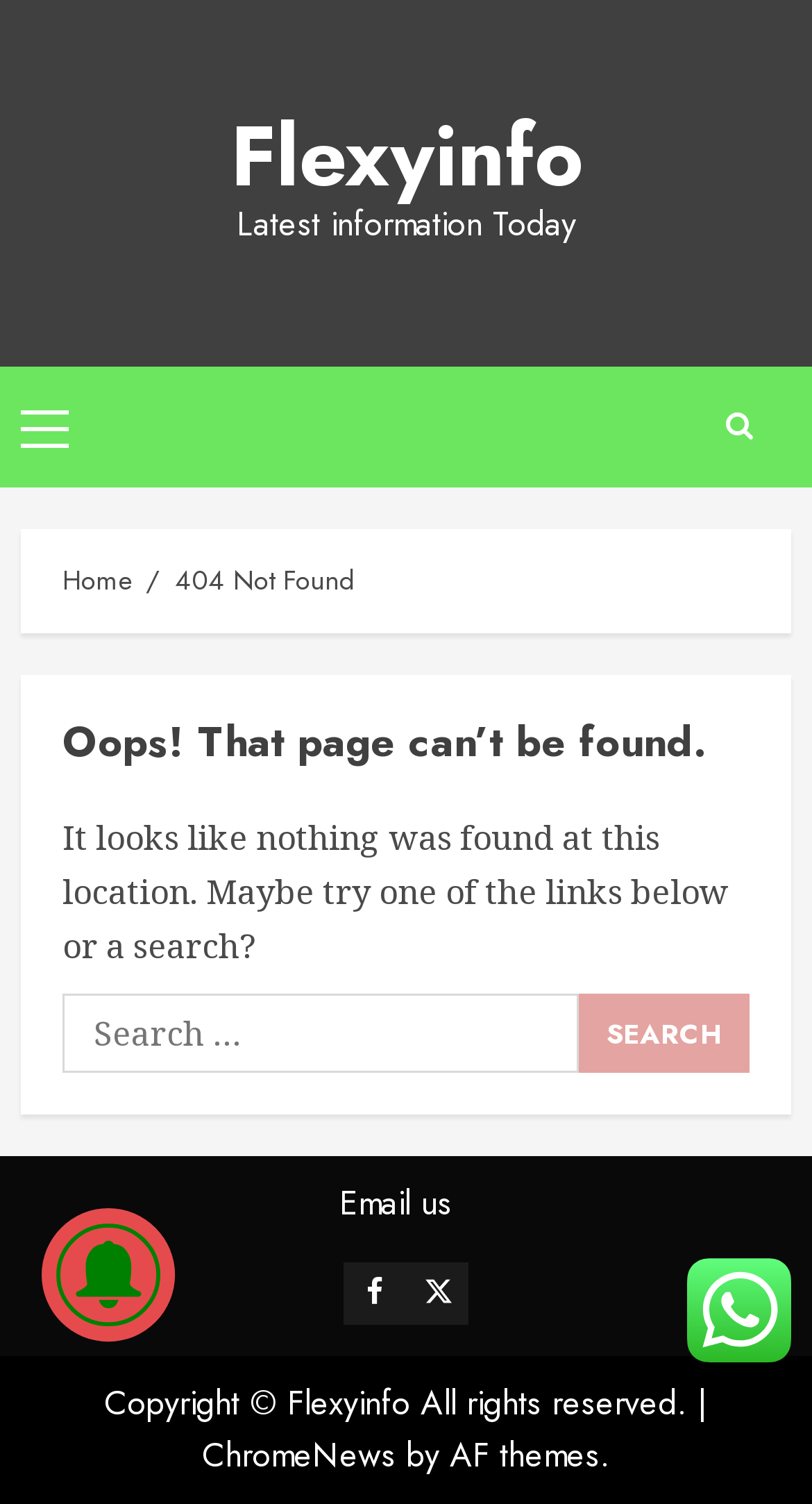Using the description: "Home", determine the UI element's bounding box coordinates. Ensure the coordinates are in the format of four float numbers between 0 and 1, i.e., [left, top, right, bottom].

[0.077, 0.372, 0.164, 0.4]